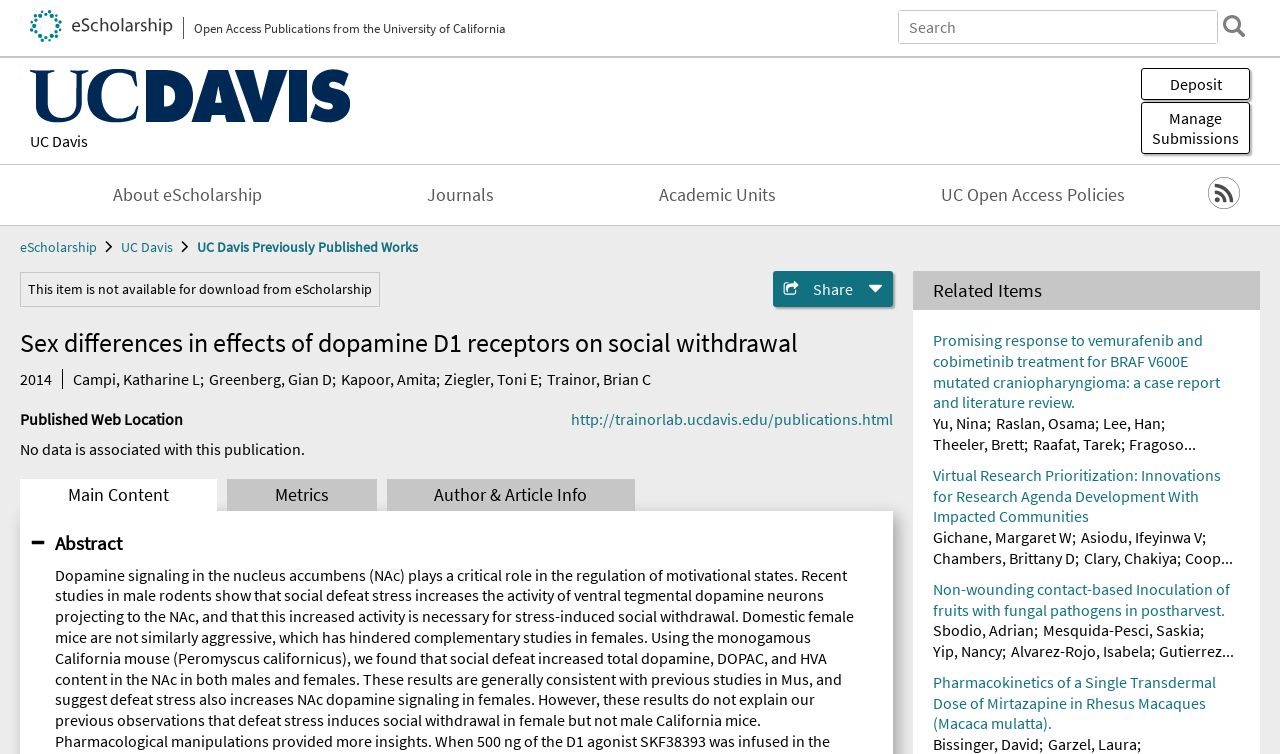Could you specify the bounding box coordinates for the clickable section to complete the following instruction: "View related item 'Promising response to vemurafenib and cobimetinib treatment for BRAF V600E mutated craniopharyngioma: a case report and literature review.'"?

[0.729, 0.438, 0.969, 0.548]